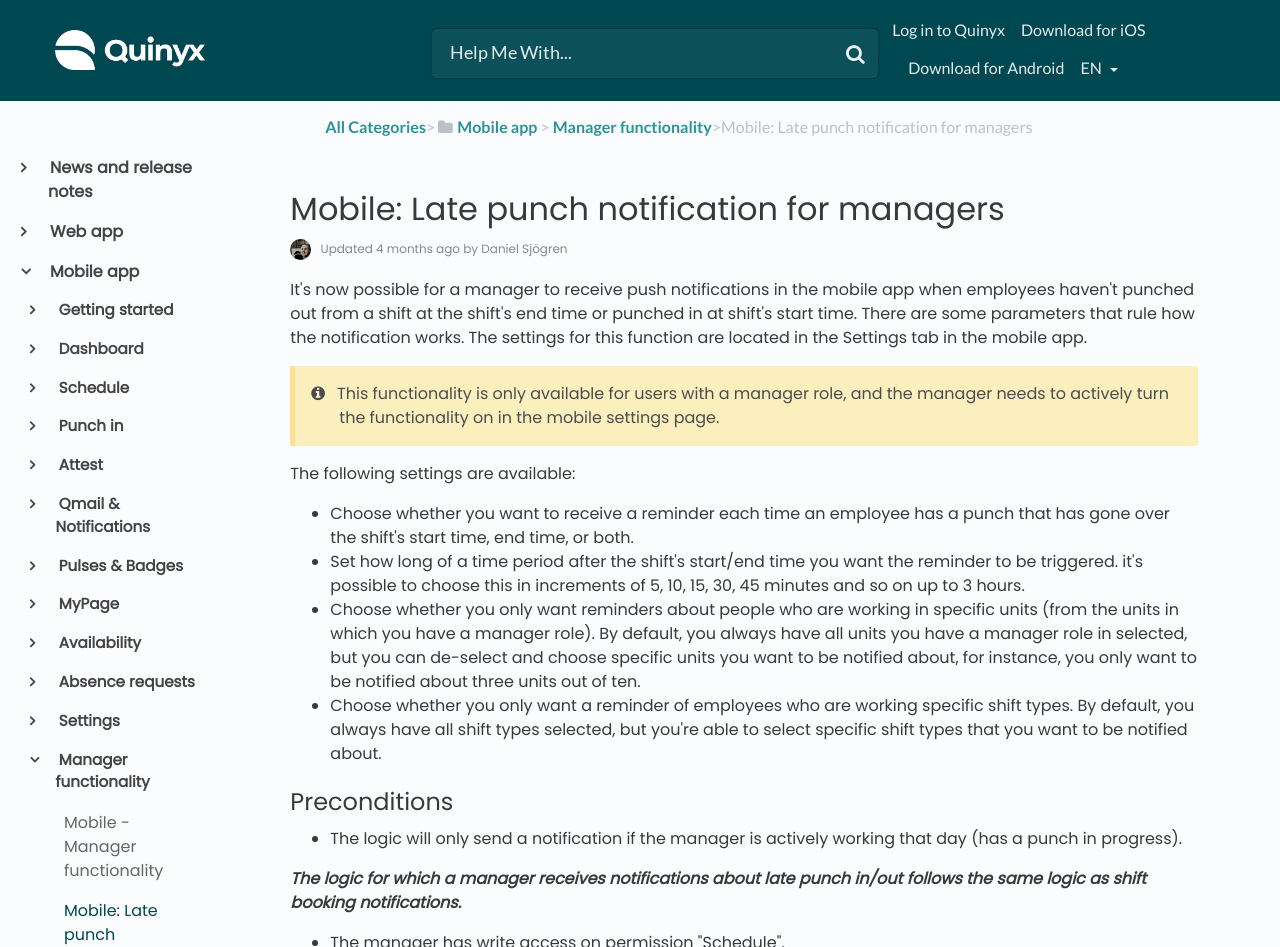Offer a meticulous description of the webpage's structure and content.

The webpage is about the Quinyx User Manual and FAQs, specifically focusing on the "Mobile: Late punch notification for managers" feature. At the top left, there is a link to the Quinyx User Manual and FAQs, accompanied by an image. On the top right, there are links to log in to Quinyx, download the app for iOS and Android, and a language selection dropdown menu.

Below the top section, there is a search bar with a placeholder text "Help Me With..." and a few links to different categories, including News and release notes, Web app, Mobile app, and more. The Mobile app category is expanded, showing subcategories such as Getting started, Dashboard, Schedule, and Manager functionality, which is also expanded.

The main content of the page is divided into sections. The first section has a heading "Mobile: Late punch notification for managers" and provides an overview of the feature, stating that it is only available for users with a manager role and requires the manager to actively turn it on in the mobile settings page.

The next section explains the available settings, including choosing specific units to receive reminders about. There are three bullet points, each describing a setting option. The text is quite detailed, explaining the default behavior and how the manager can customize the settings.

The following section is titled "Preconditions" and lists two conditions that must be met for the notification logic to work. The first condition is that the manager must be actively working that day, and the second condition is that the logic follows the same rules as shift booking notifications.

Throughout the page, there are various links, images, and icons, but the main focus is on providing detailed information about the "Mobile: Late punch notification for managers" feature.